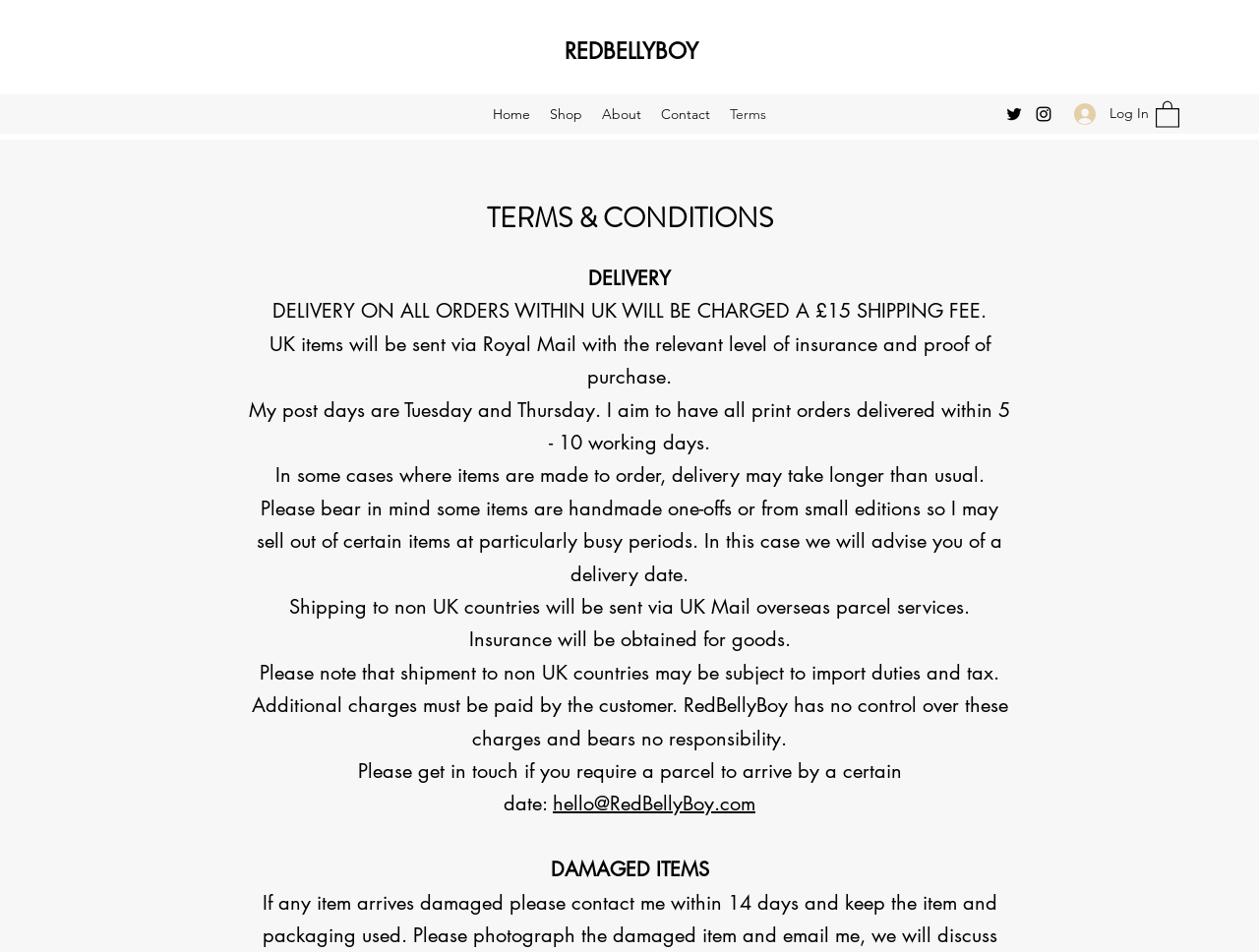Provide your answer in one word or a succinct phrase for the question: 
What is the text of the first link in the navigation?

Home